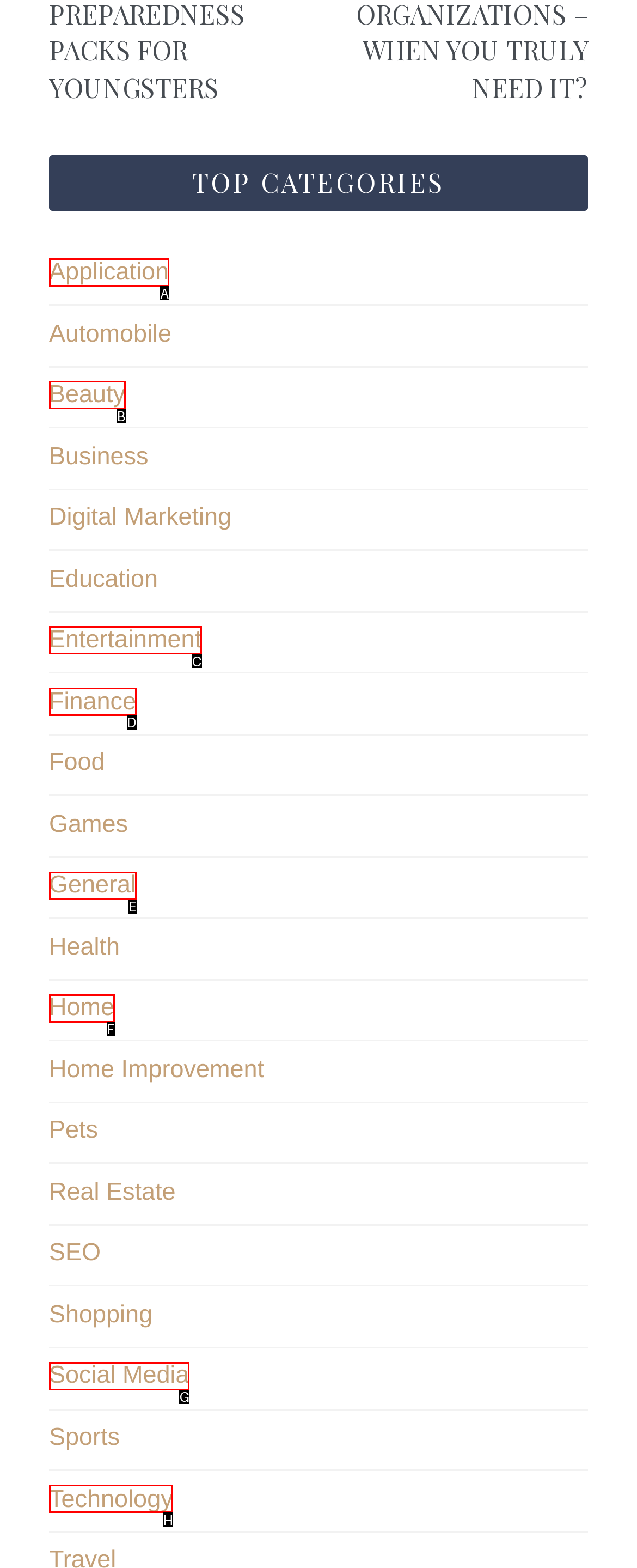Tell me which one HTML element best matches the description: Teams and Roles panel
Answer with the option's letter from the given choices directly.

None